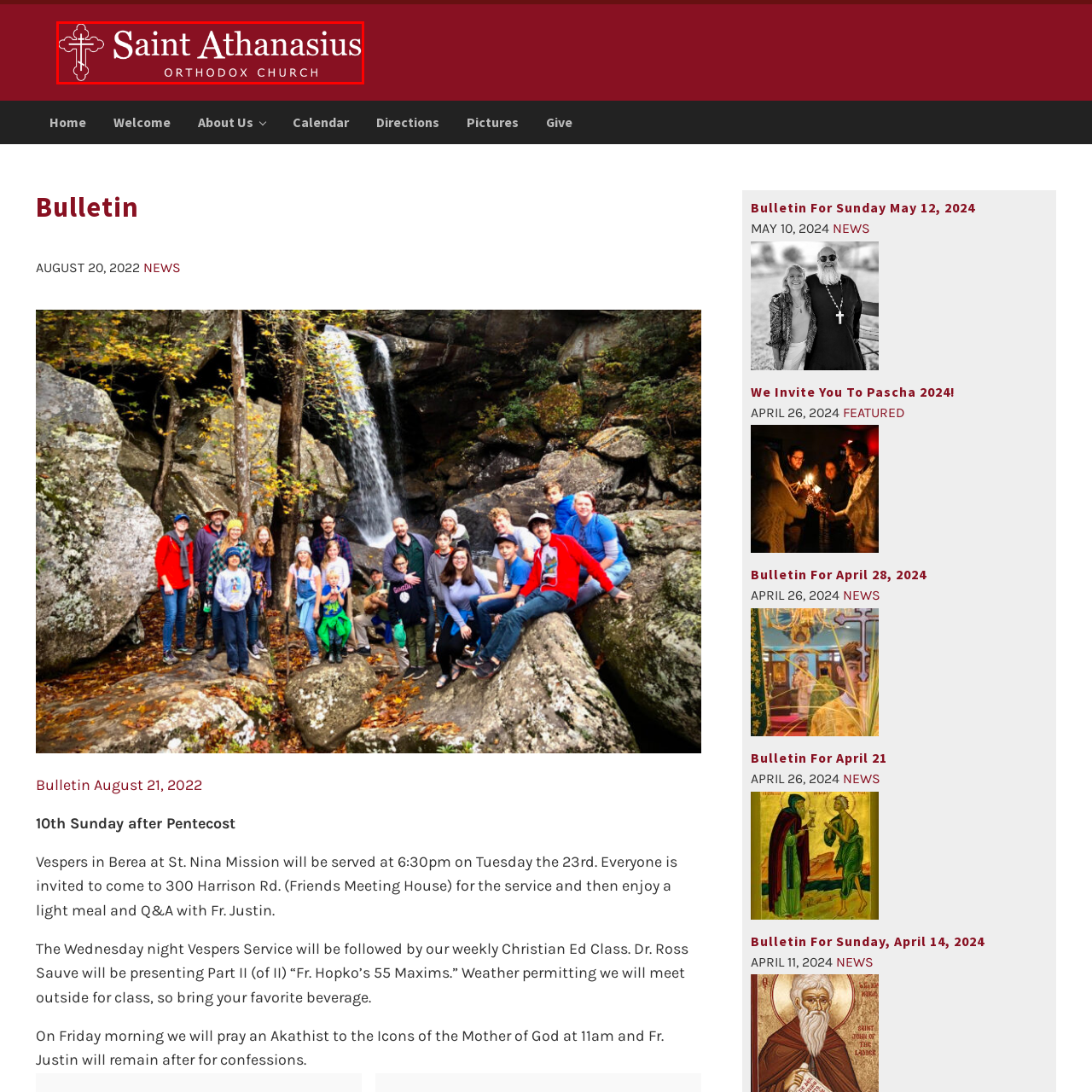Describe in detail the visual content enclosed by the red bounding box.

The image features the logo of Saint Athanasius Orthodox Church prominently displayed on a rich, burgundy background. The logo showcases a stylized cross accompanied by the church's name, "Saint Athanasius," in bold lettering. Below the name, "ORTHODOX CHURCH" is written in a slightly smaller, yet clear font. This design reflects the church's identity and conveys its religious significance, serving as a welcoming representation for congregation members and visitors alike.